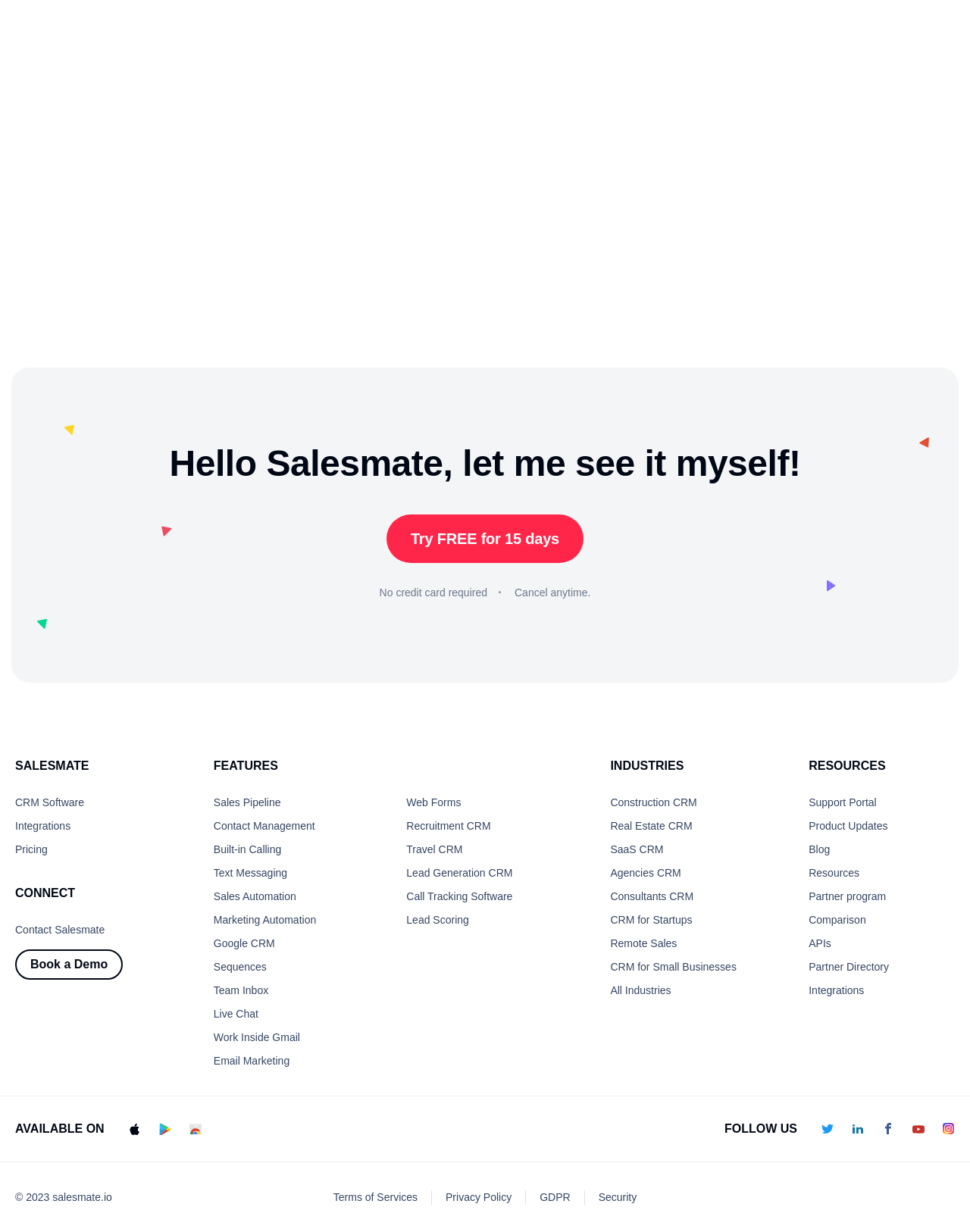How many industries are listed on the webpage?
Please give a detailed and elaborate explanation in response to the question.

The industries are listed under the 'INDUSTRIES' section, and there are 11 links provided, including 'Construction CRM', 'Real Estate CRM', and 'CRM for Startups'.